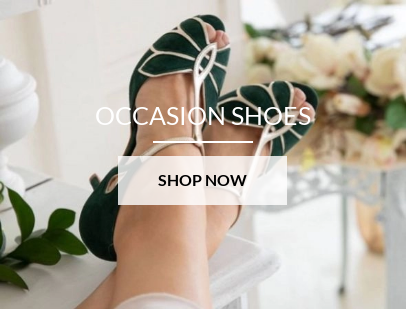What is the purpose of the 'SHOP NOW' button?
Based on the image, give a concise answer in the form of a single word or short phrase.

encouraging immediate engagement